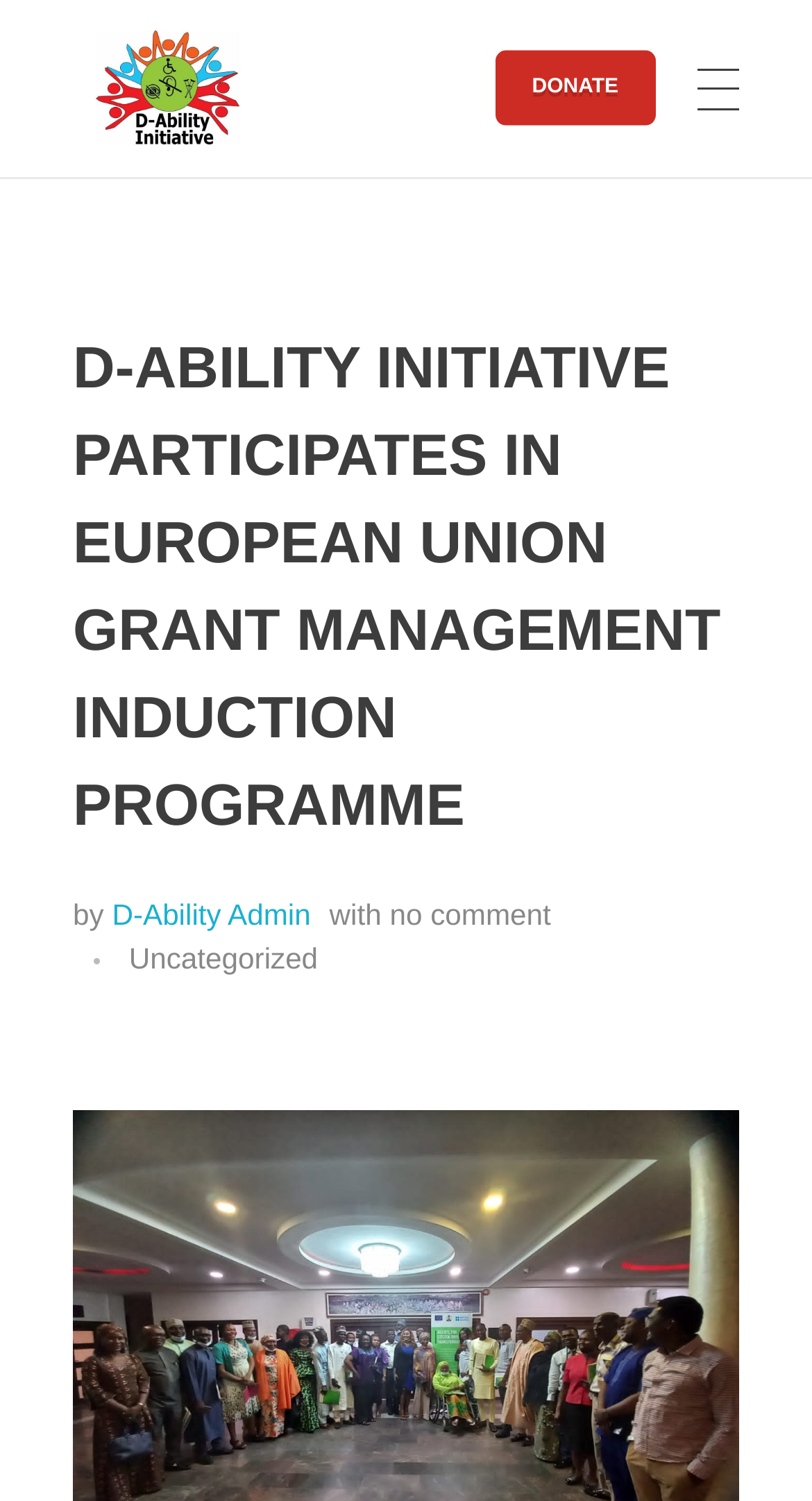Write an elaborate caption that captures the essence of the webpage.

The webpage is about the D-Ability Initiative, a disability rights activist organization. At the top left, there is a logo of the organization, which is an image with a link to the organization's homepage. Next to the logo, there is a heading with the organization's name. 

Below the logo and heading, there are several navigation links, including "HOME", "ABOUT US", "CONTACT", and "PROJECT", which are aligned horizontally and take up most of the top section of the page. 

The main content of the page is about the organization's participation in the European Union's grant management induction program. The title of the article is "D-ABILITY INITIATIVE PARTICIPATES IN EUROPEAN UNION GRANT MANAGEMENT INDUCTION PROGRAMME". 

Below the title, there is a brief description of the article, which mentions that it was written by "D-Ability Admin" and has no comments. There is also a category link "Uncategorized" and a separator line. 

On the top right, there is a "DONATE" link, which is prominently displayed.